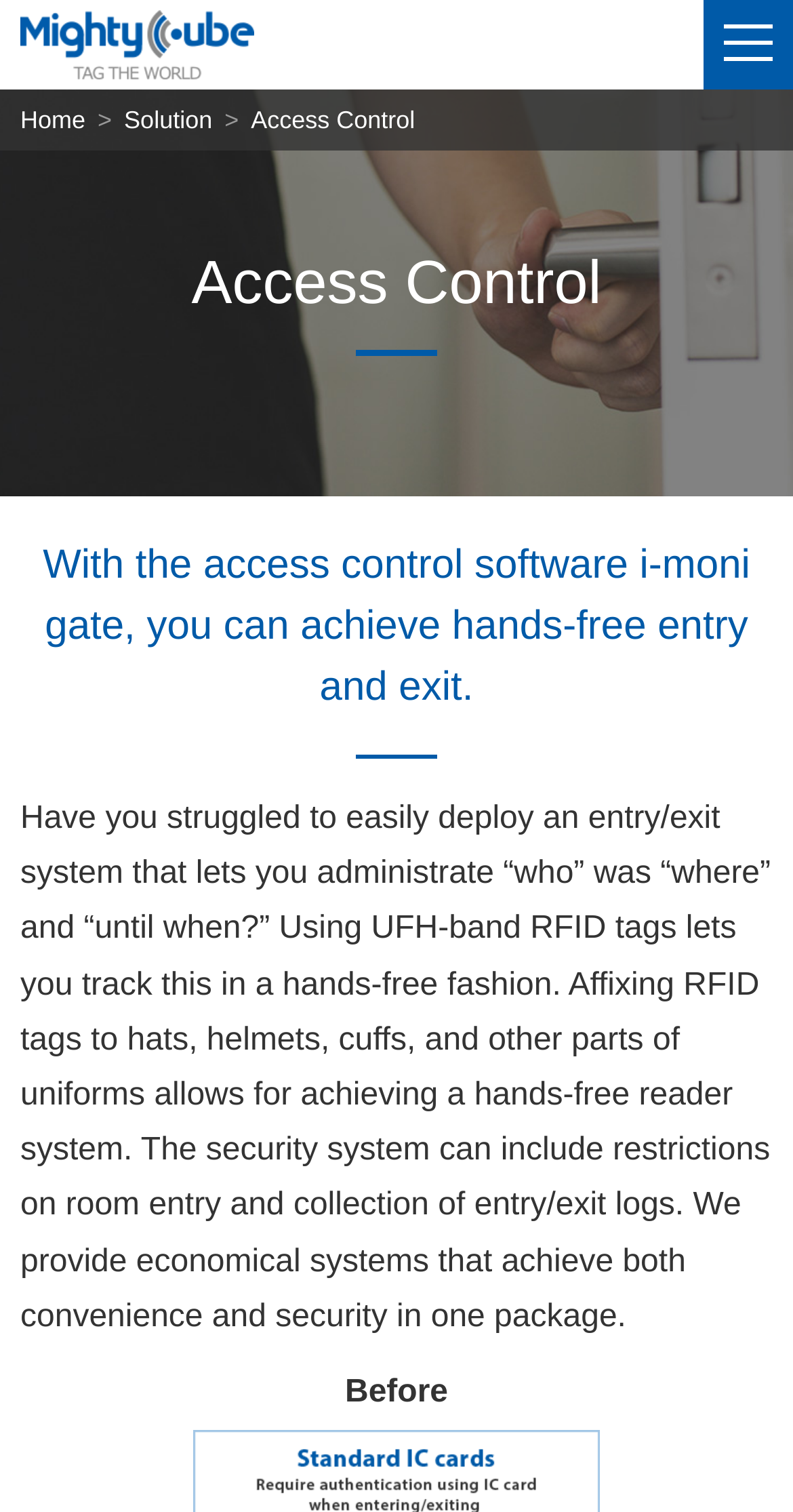What is the benefit of the security system?
Please interpret the details in the image and answer the question thoroughly.

The benefit of the security system is obtained from the static text element 'We provide economical systems that achieve both convenience and security in one package.' which describes the advantages of the security system.